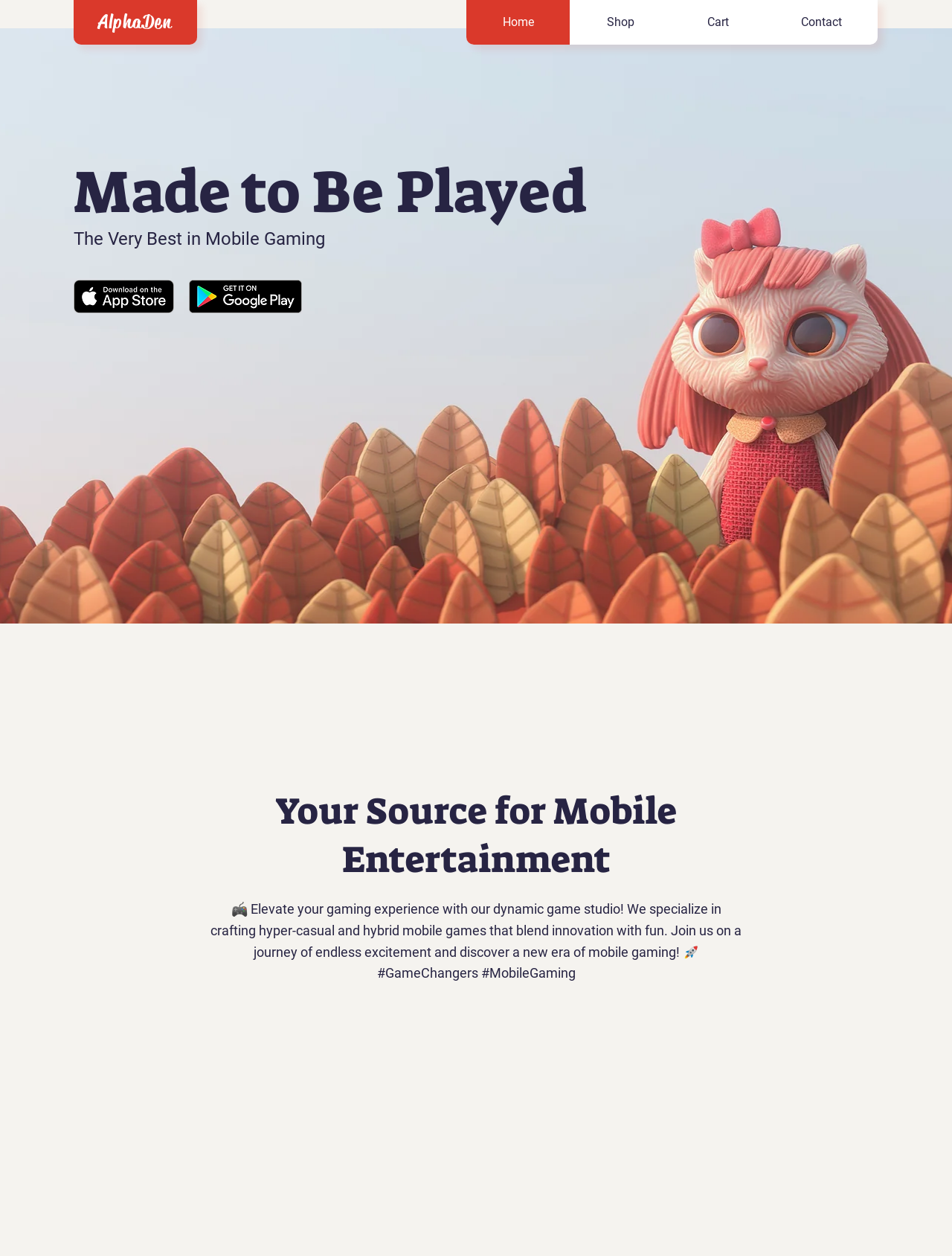Identify the headline of the webpage and generate its text content.

Made to Be Played